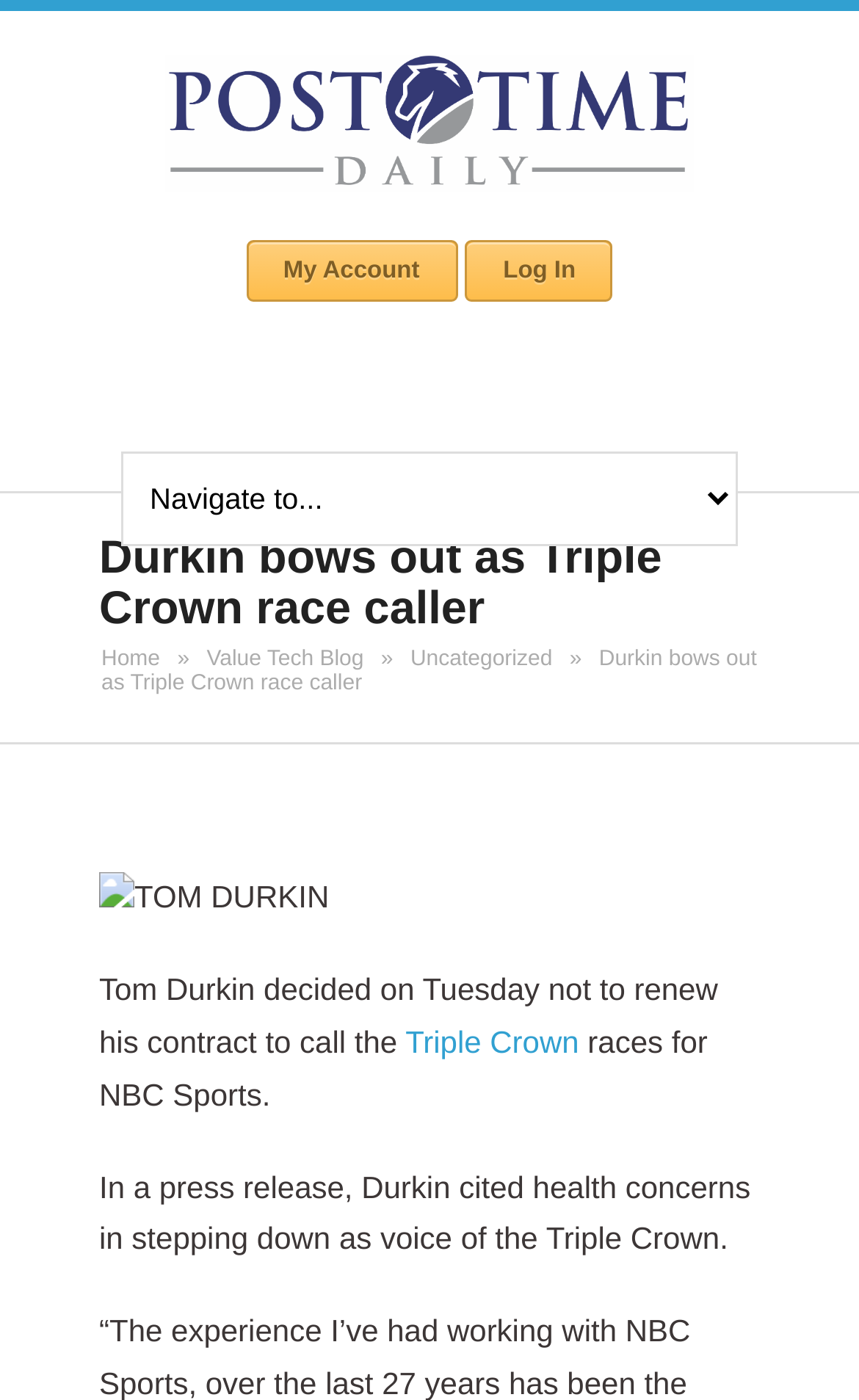Please pinpoint the bounding box coordinates for the region I should click to adhere to this instruction: "go to home page".

[0.118, 0.463, 0.186, 0.48]